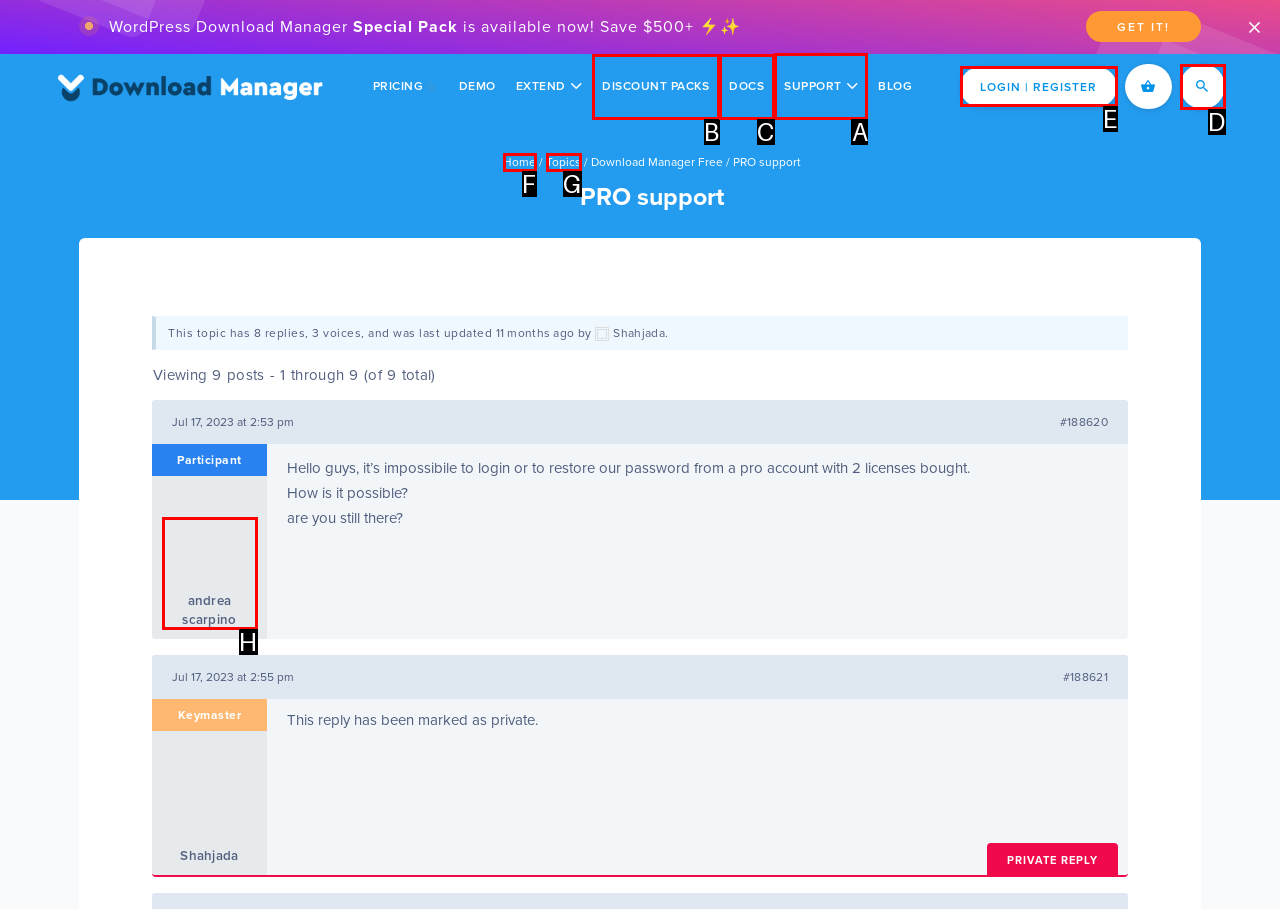Which UI element's letter should be clicked to achieve the task: Click on the 'SUPPORT' button
Provide the letter of the correct choice directly.

A